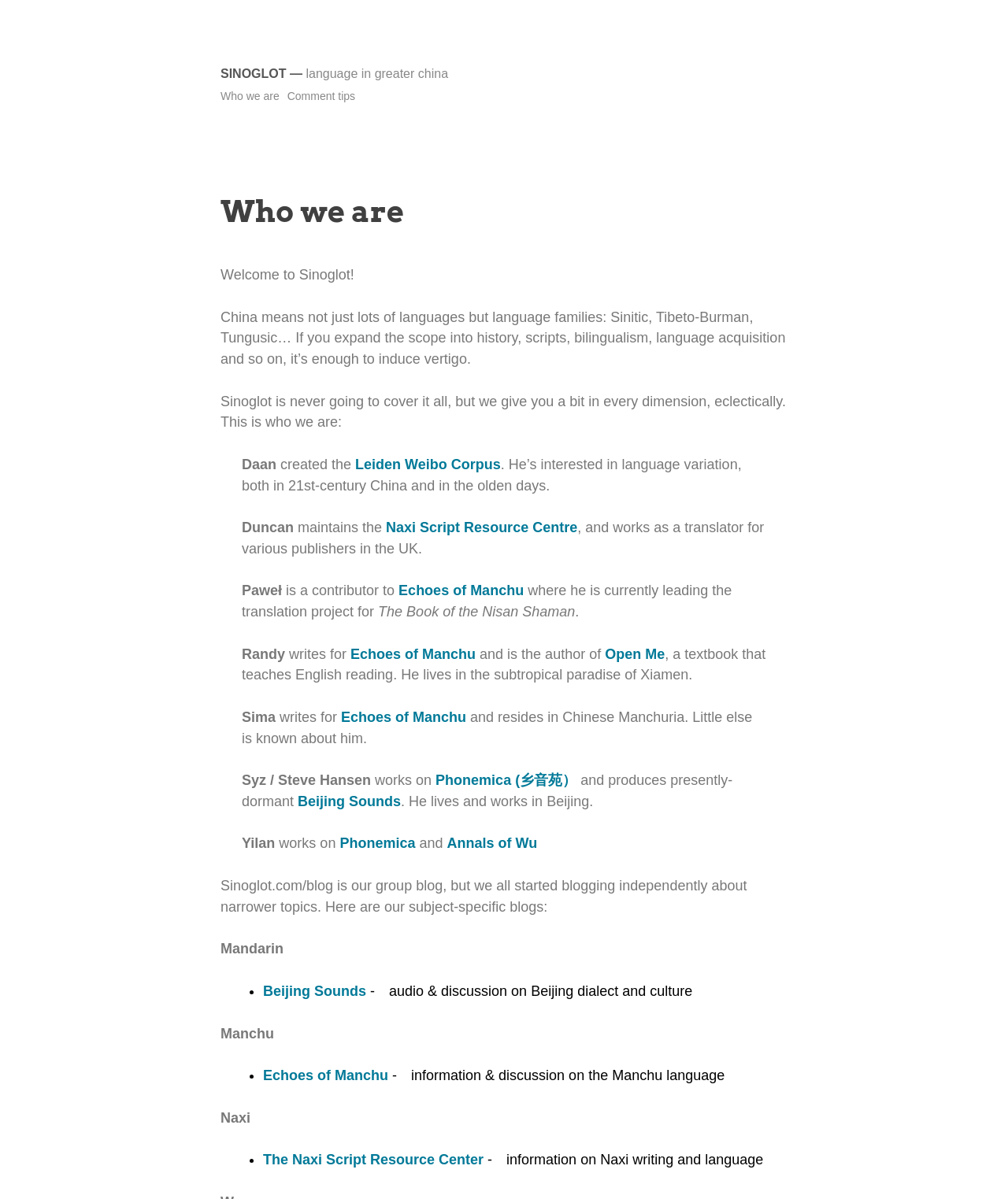Please mark the clickable region by giving the bounding box coordinates needed to complete this instruction: "Click on 'Who we are'".

[0.219, 0.075, 0.277, 0.085]